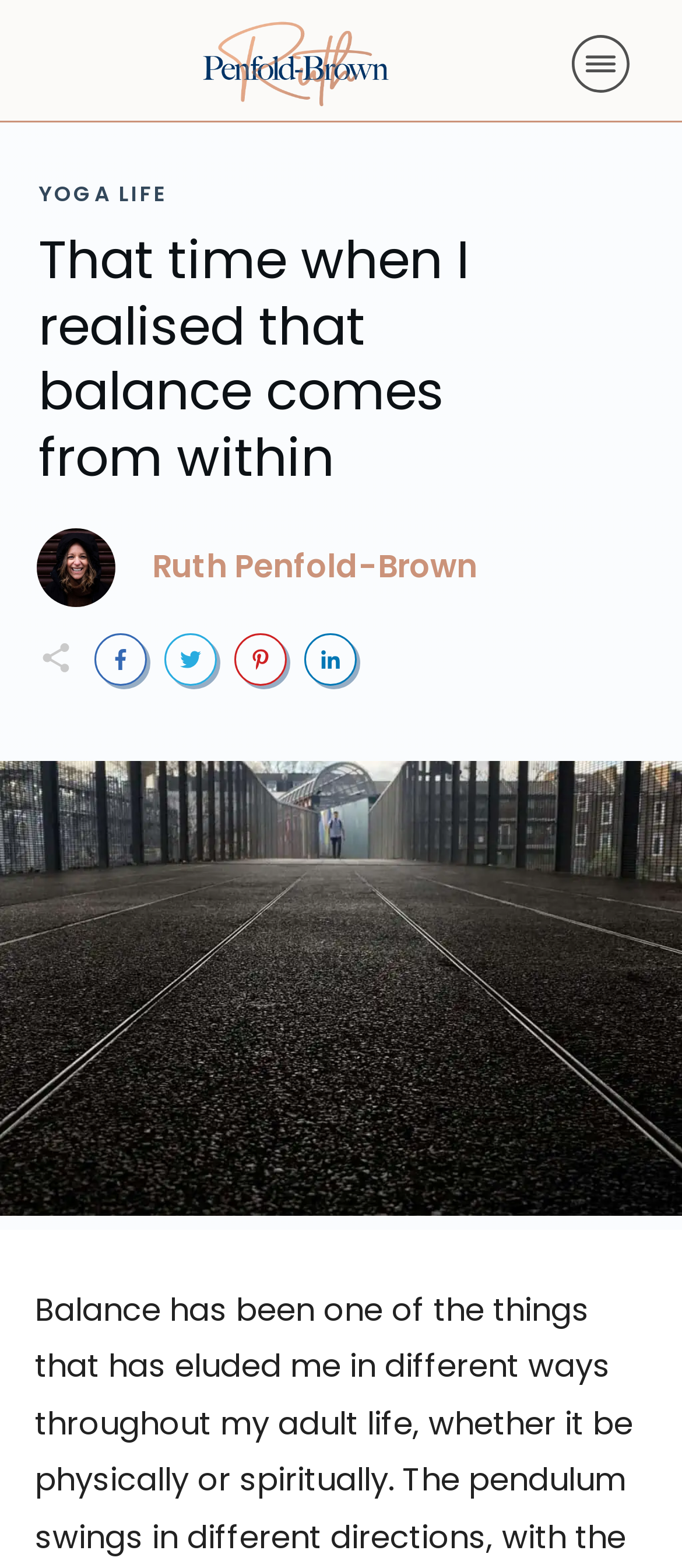Bounding box coordinates should be in the format (top-left x, top-left y, bottom-right x, bottom-right y) and all values should be floating point numbers between 0 and 1. Determine the bounding box coordinate for the UI element described as: parent_node: ABOUT RUTH

[0.813, 0.011, 0.949, 0.07]